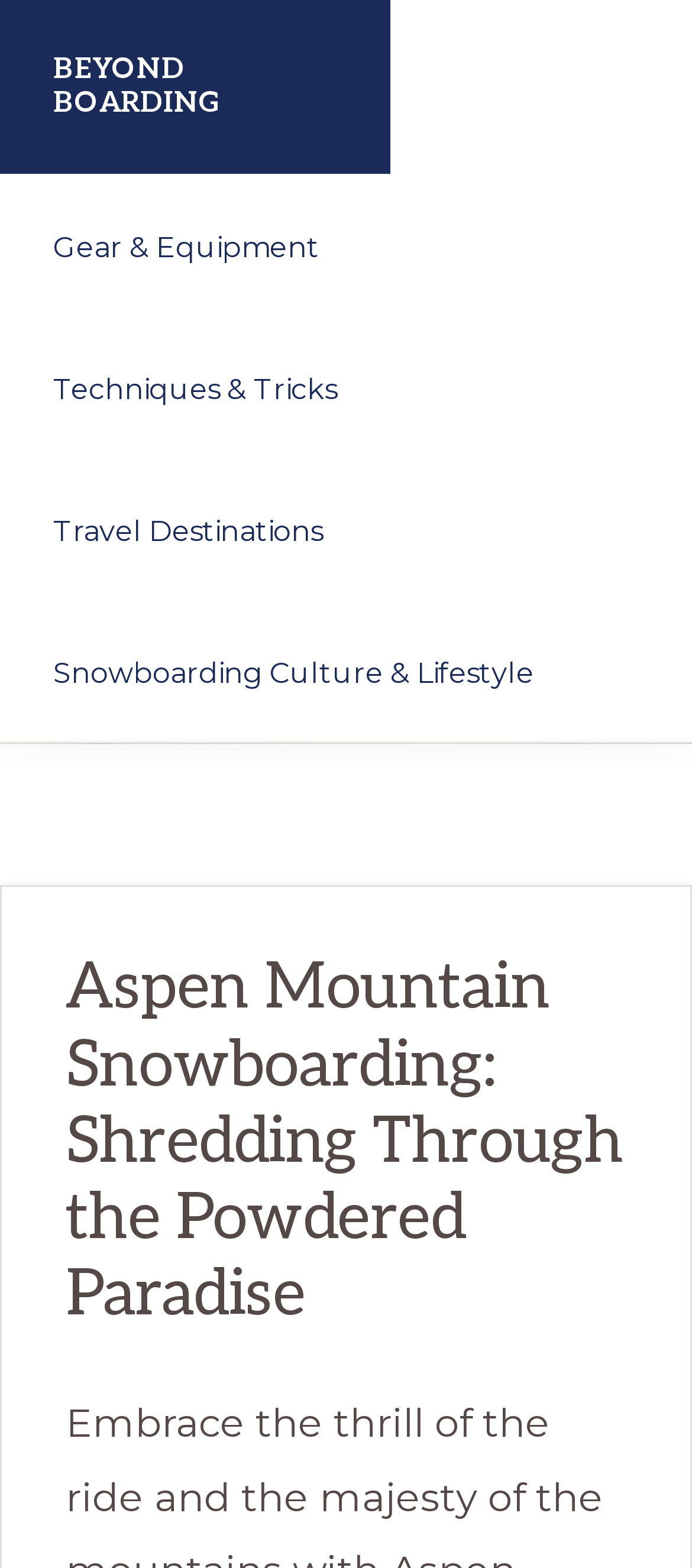Determine the bounding box for the UI element that matches this description: "Travel Destinations".

[0.0, 0.292, 0.544, 0.383]